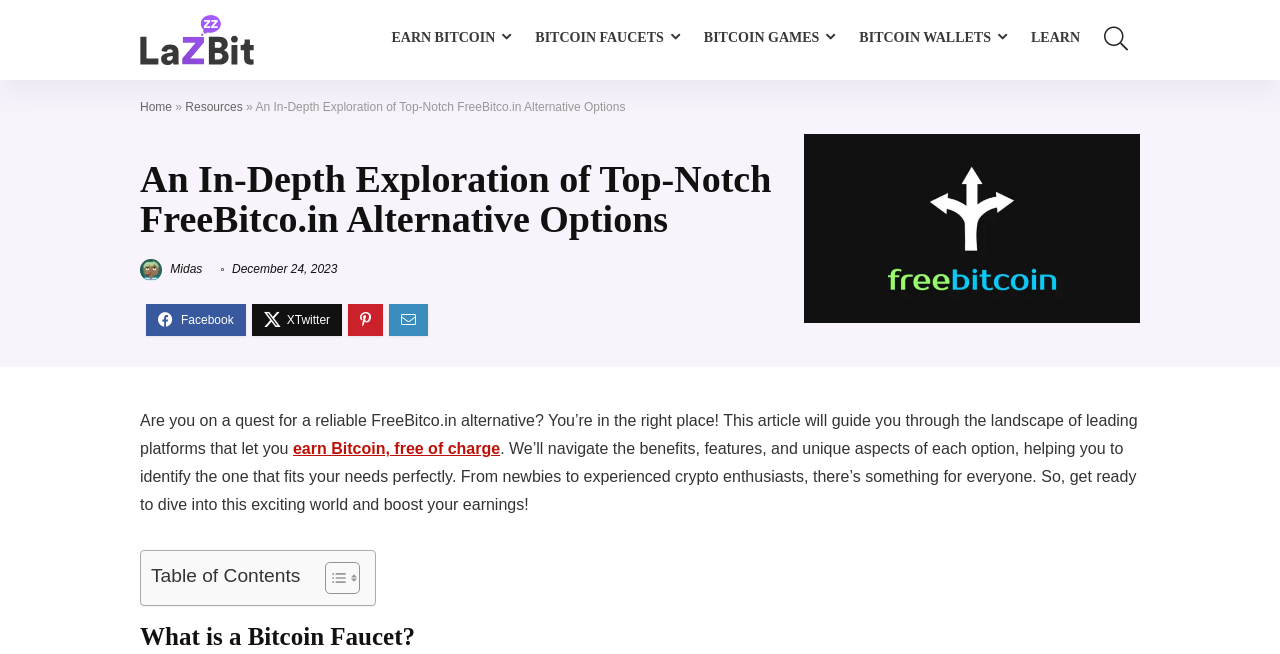Identify the bounding box coordinates for the element that needs to be clicked to fulfill this instruction: "Visit Eurodesk Luxembourg". Provide the coordinates in the format of four float numbers between 0 and 1: [left, top, right, bottom].

None